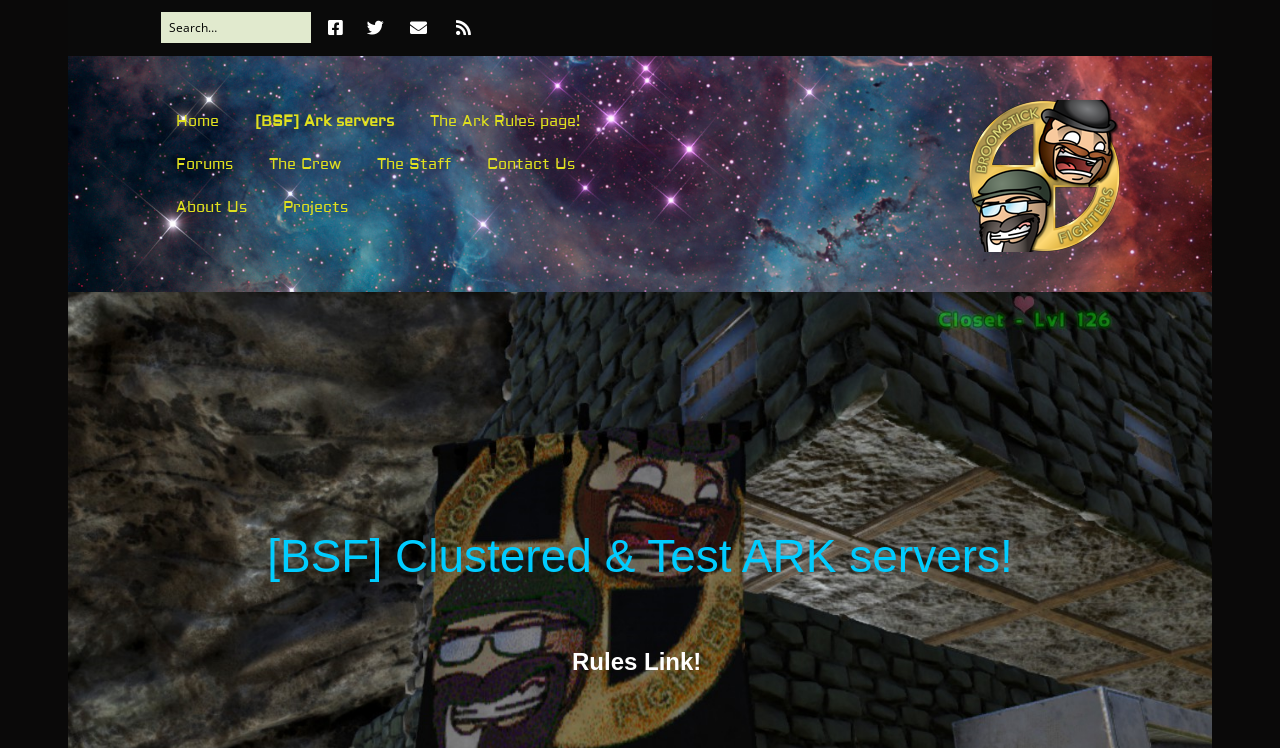Please locate the bounding box coordinates for the element that should be clicked to achieve the following instruction: "Go to Home page". Ensure the coordinates are given as four float numbers between 0 and 1, i.e., [left, top, right, bottom].

[0.125, 0.134, 0.184, 0.191]